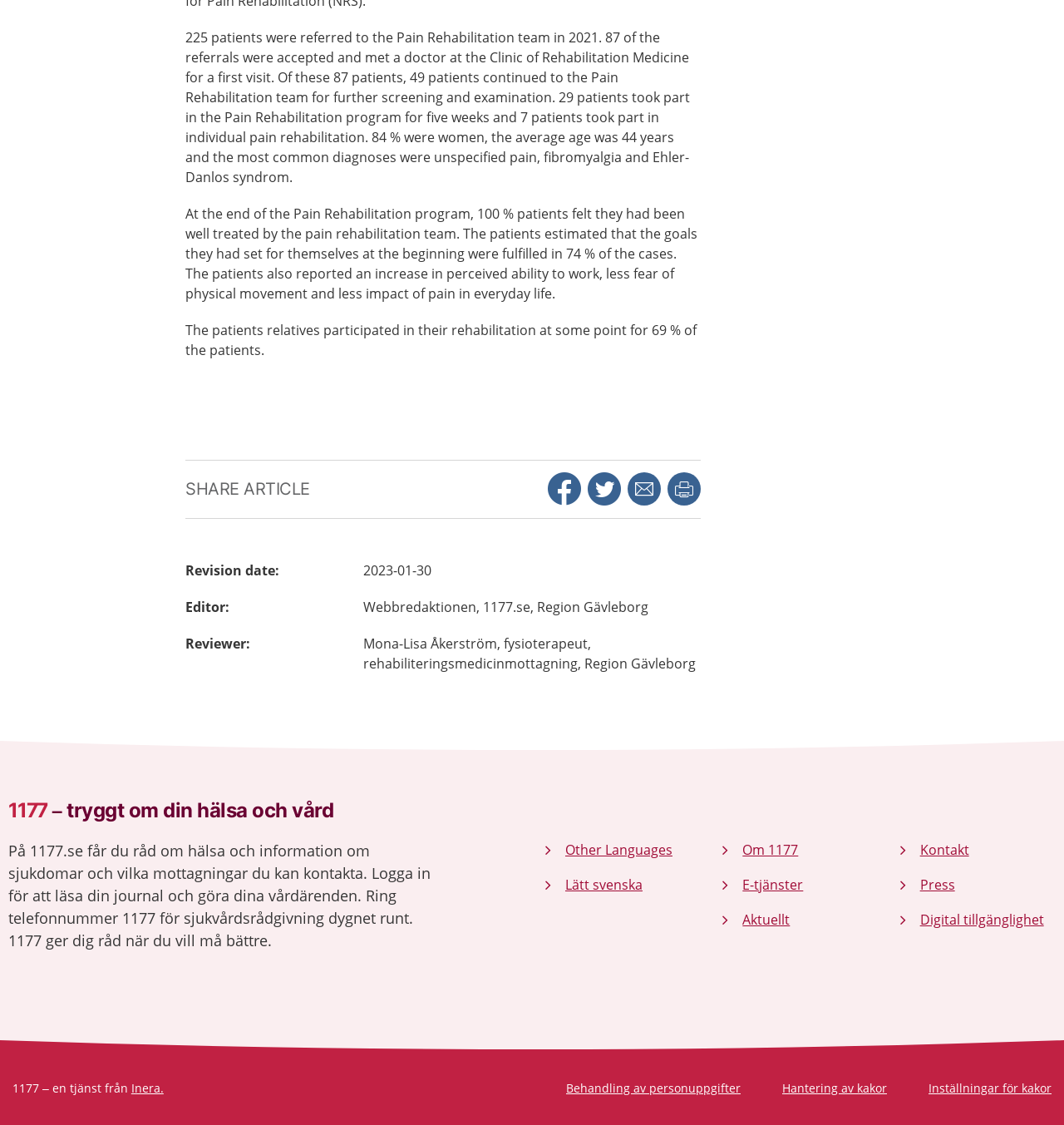Determine the bounding box coordinates of the clickable region to carry out the instruction: "Share article on facebook".

[0.515, 0.42, 0.546, 0.449]